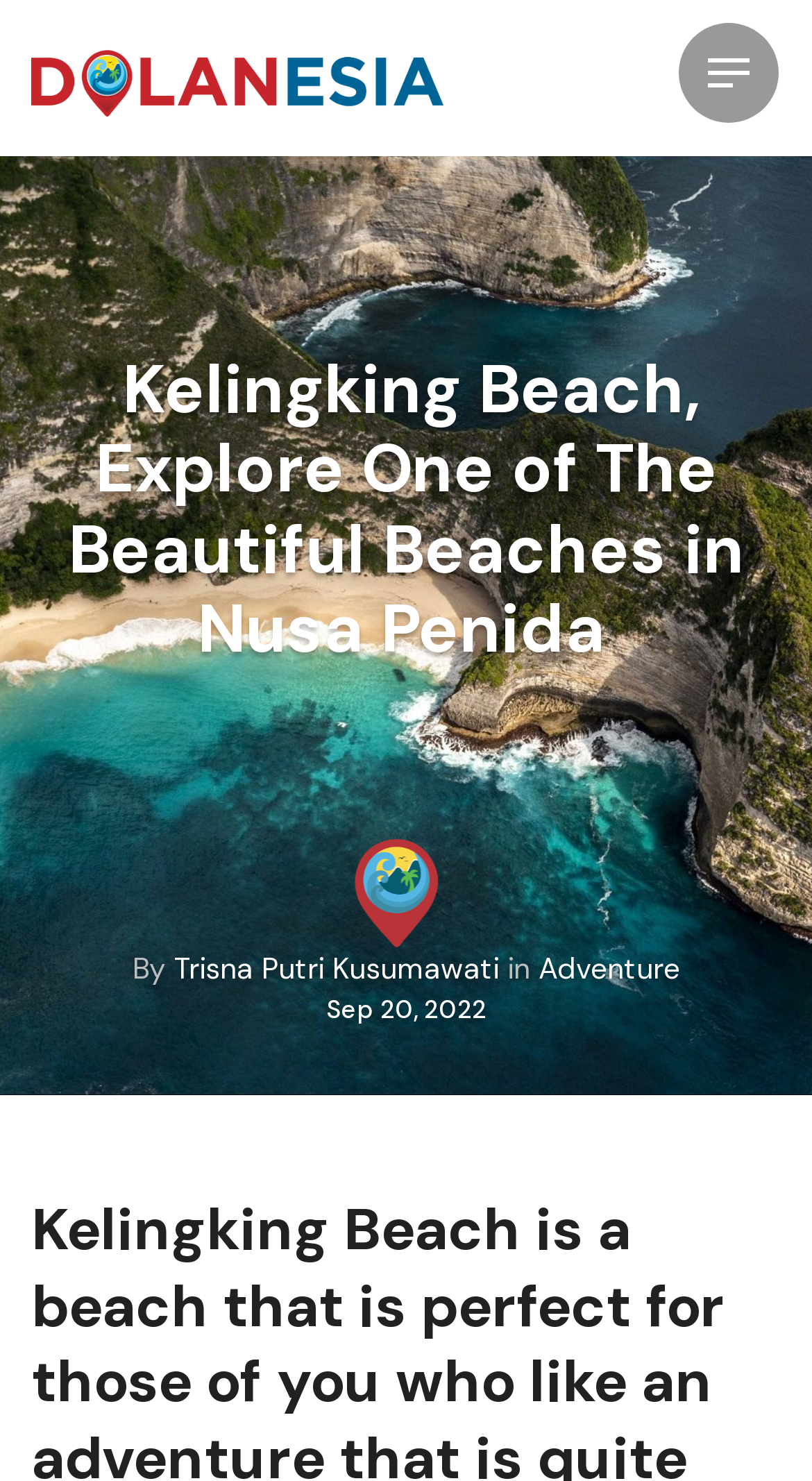Can you show the bounding box coordinates of the region to click on to complete the task described in the instruction: "Sign In to the website"?

[0.038, 0.629, 0.885, 0.691]